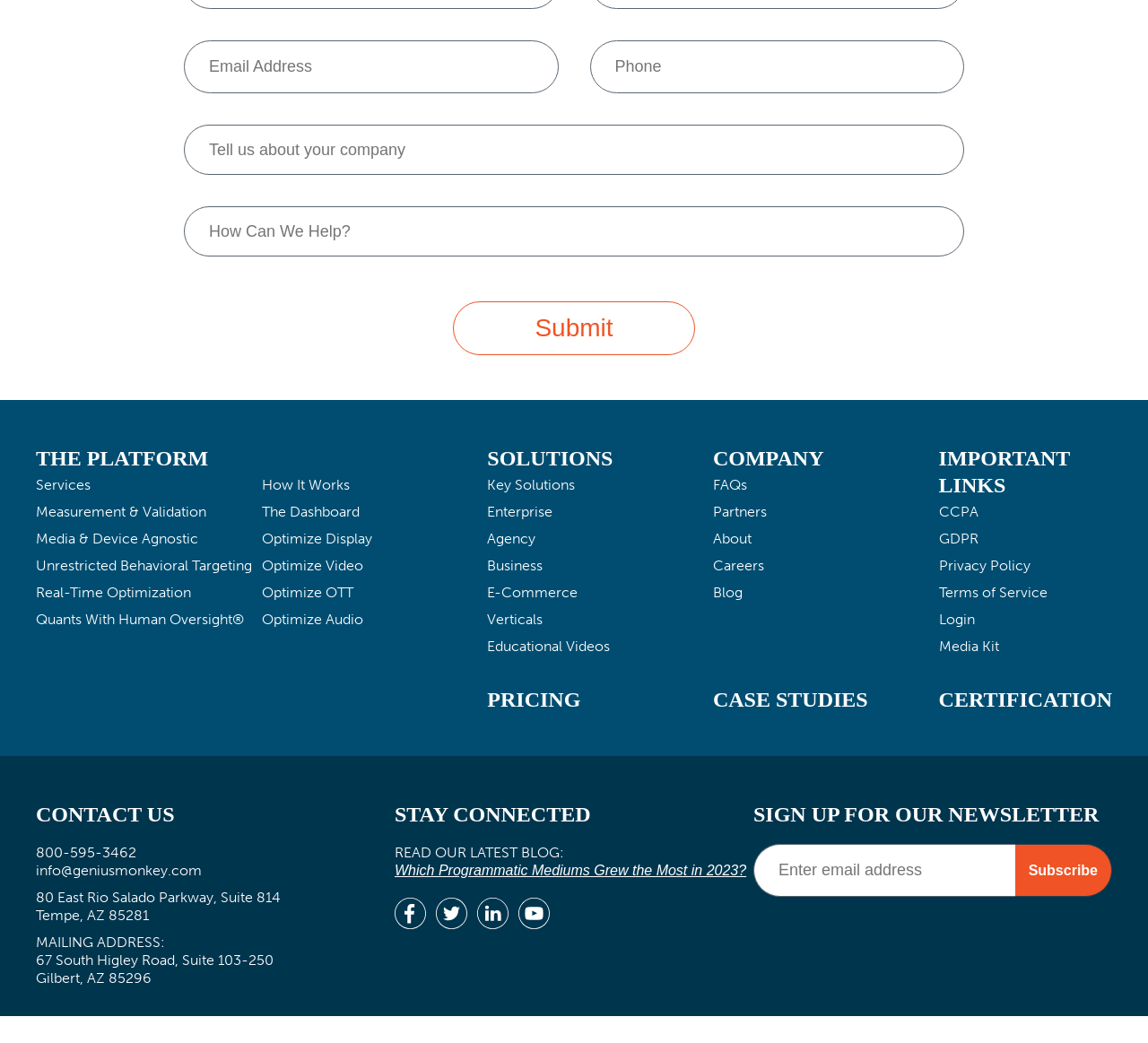Determine the bounding box coordinates of the UI element that matches the following description: "Media & Device Agnostic". The coordinates should be four float numbers between 0 and 1 in the format [left, top, right, bottom].

[0.031, 0.509, 0.173, 0.525]